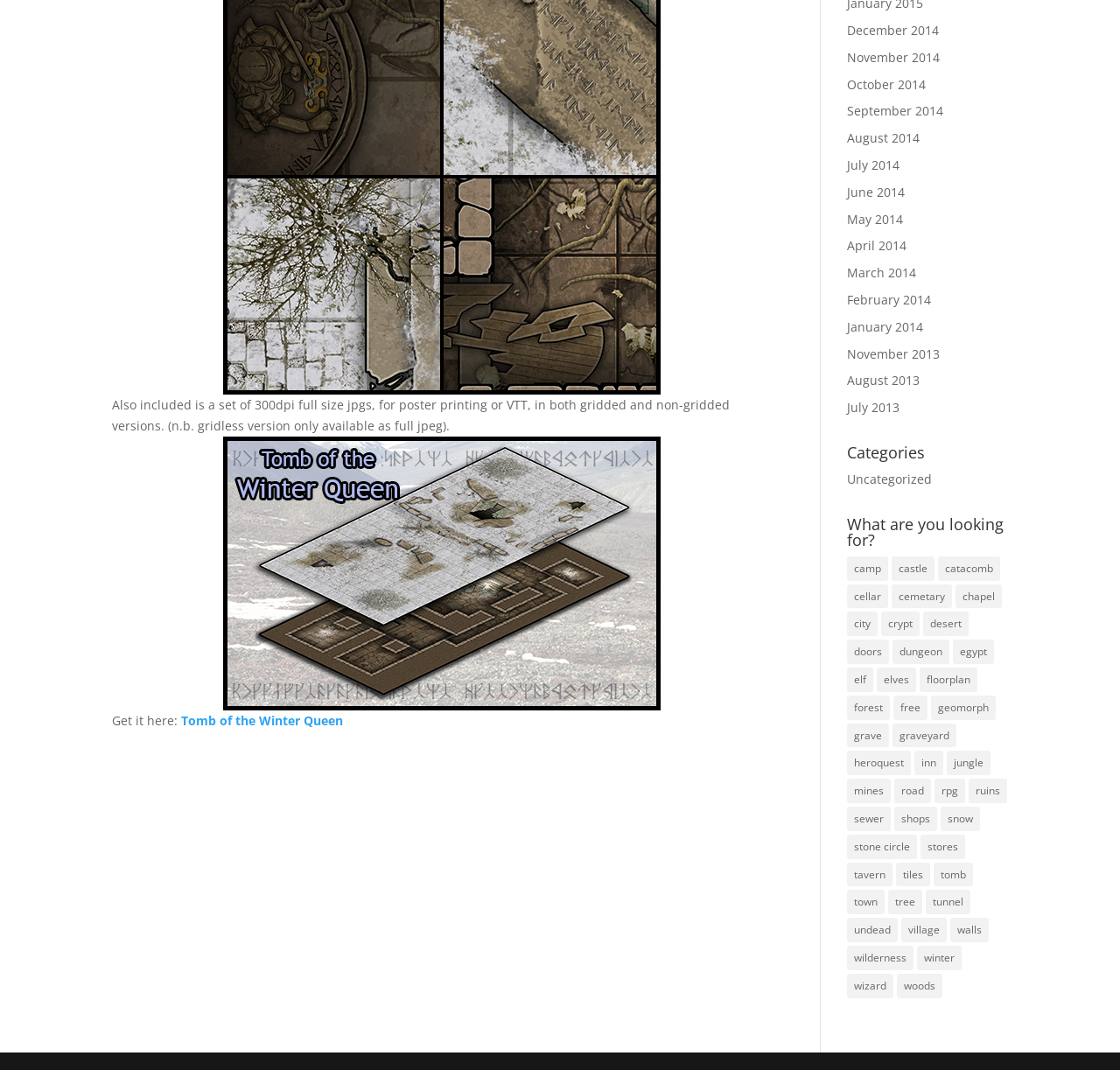Please find and report the bounding box coordinates of the element to click in order to perform the following action: "Click on the link to download the Tomb of the Winter Queen". The coordinates should be expressed as four float numbers between 0 and 1, in the format [left, top, right, bottom].

[0.162, 0.665, 0.306, 0.681]